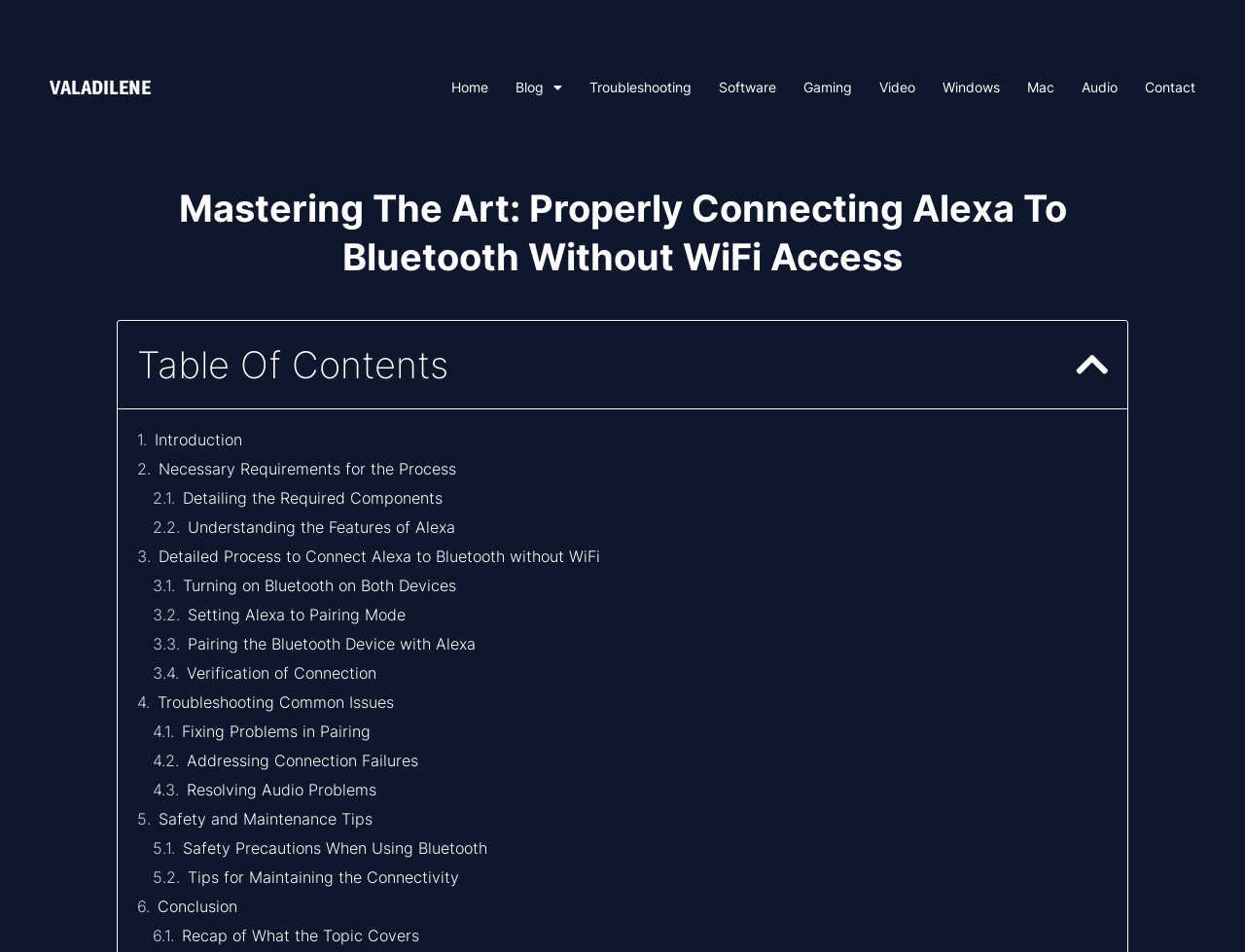Give a succinct answer to this question in a single word or phrase: 
What is the category of the link 'Gaming'?

Software